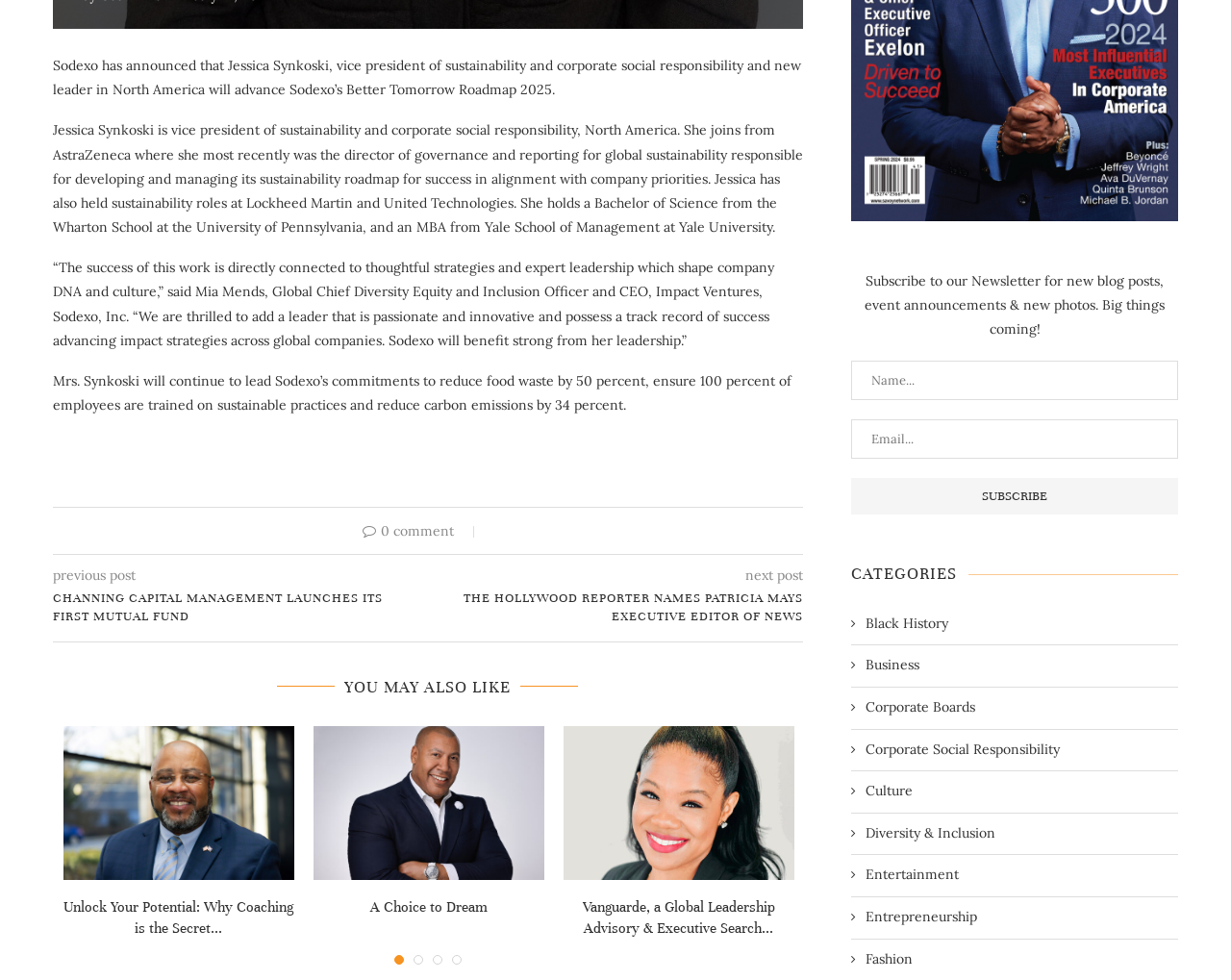Specify the bounding box coordinates of the area to click in order to follow the given instruction: "Read the previous post."

[0.043, 0.578, 0.11, 0.595]